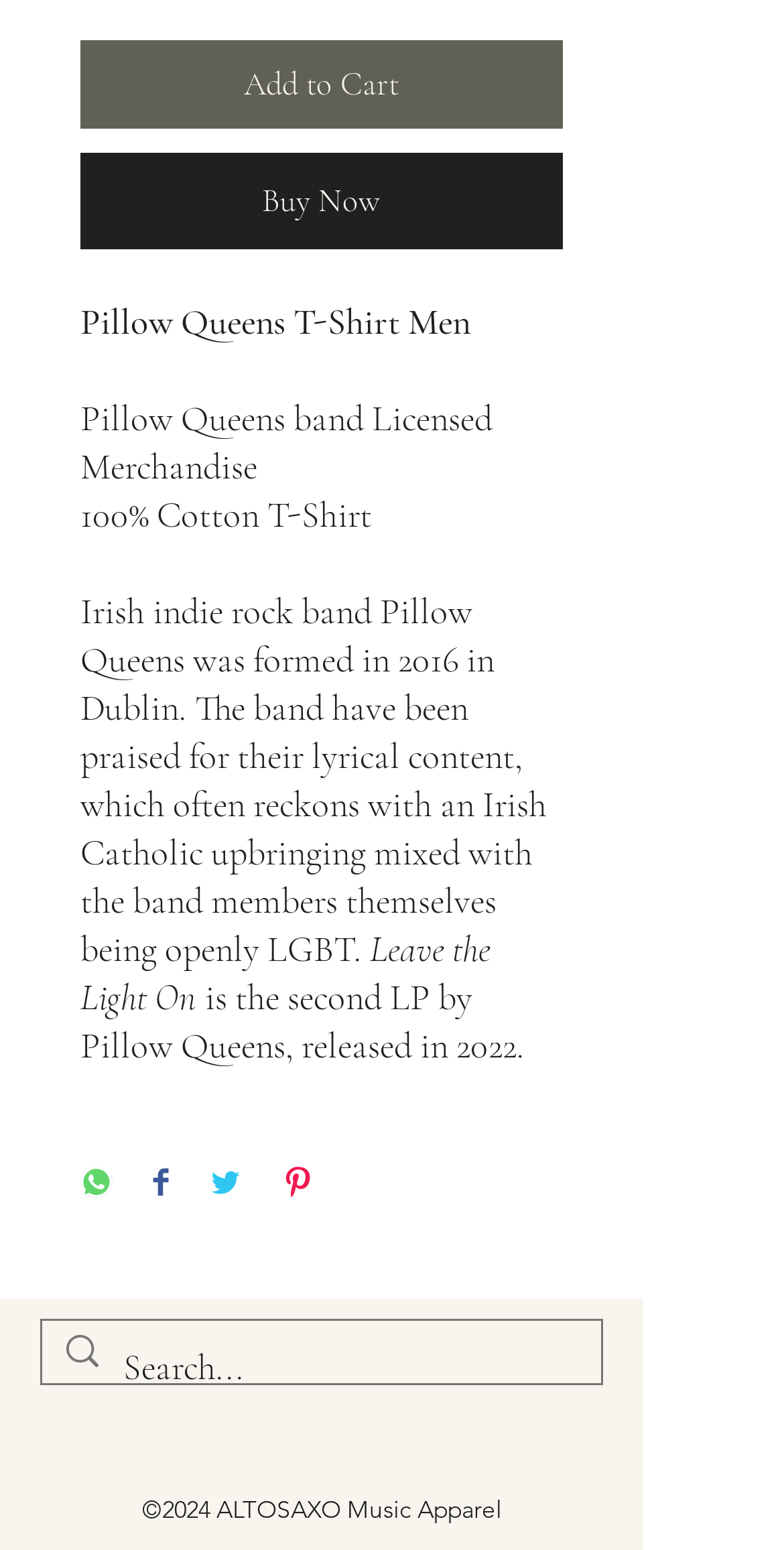Given the content of the image, can you provide a detailed answer to the question?
What is the name of the band?

The name of the band can be found in the StaticText element with the text 'Pillow Queens T-Shirt Men' and also in the description of the band which is 'Irish indie rock band Pillow Queens was formed in 2016 in Dublin.'